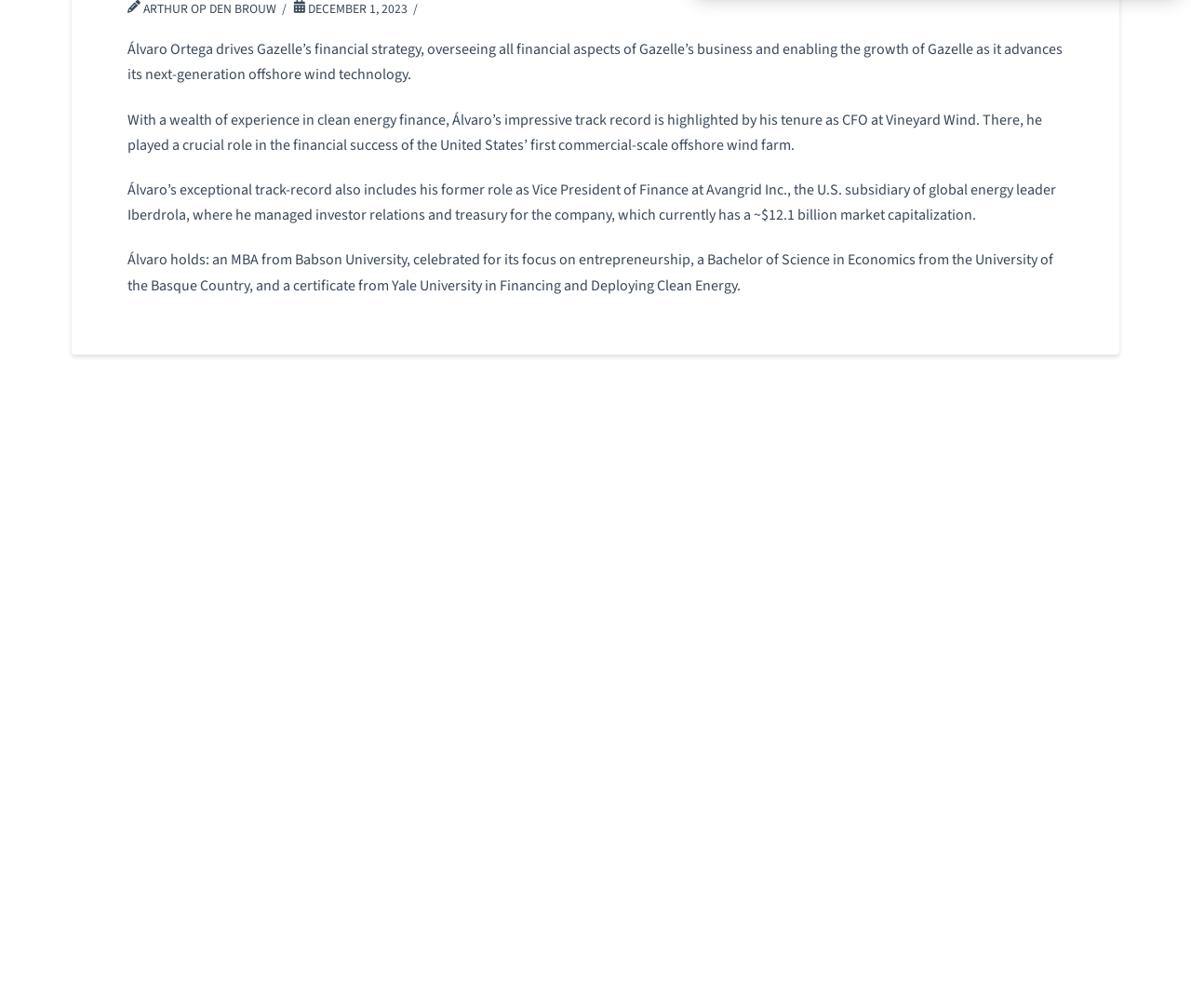What is the name of the university where Álvaro holds a certificate in Financing and Deploying Clean Energy?
Give a detailed response to the question by analyzing the screenshot.

The webpage mentions that Álvaro holds a certificate from Yale University in Financing and Deploying Clean Energy, in addition to his MBA from Babson University and Bachelor of Science in Economics from the University of the Basque Country.